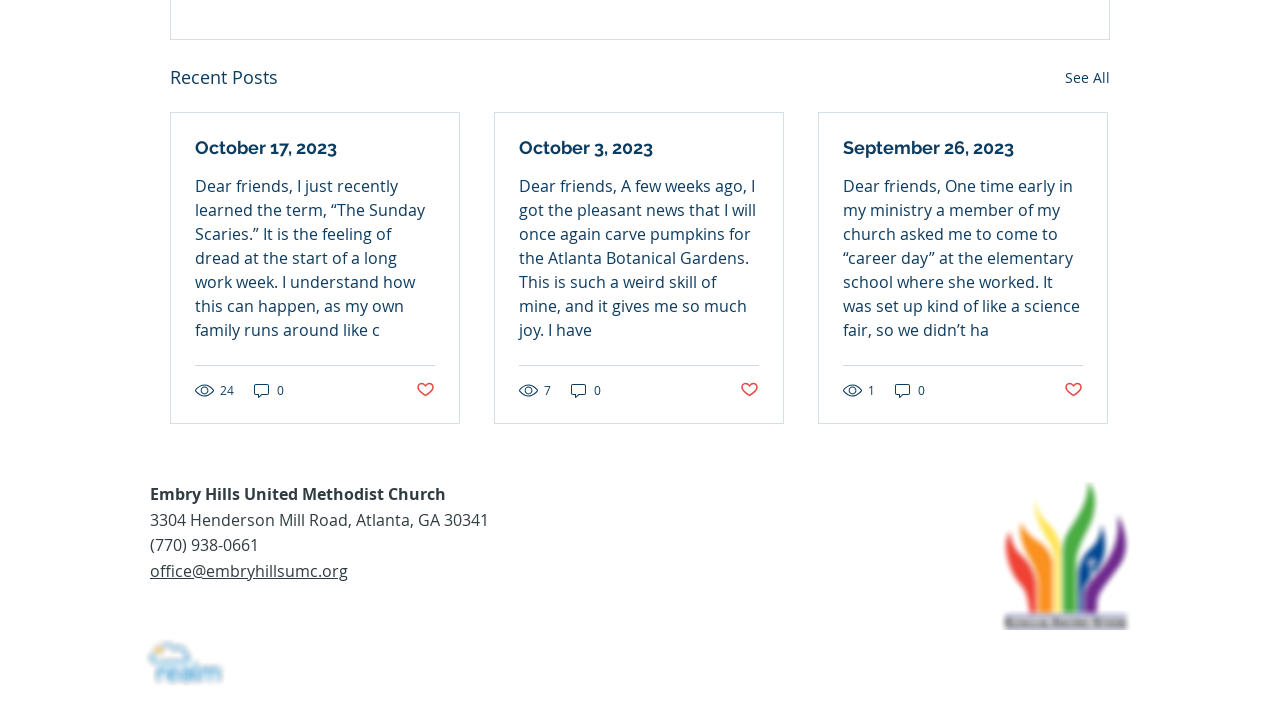Determine the coordinates of the bounding box for the clickable area needed to execute this instruction: "View the post with 24 views".

[0.152, 0.53, 0.184, 0.556]